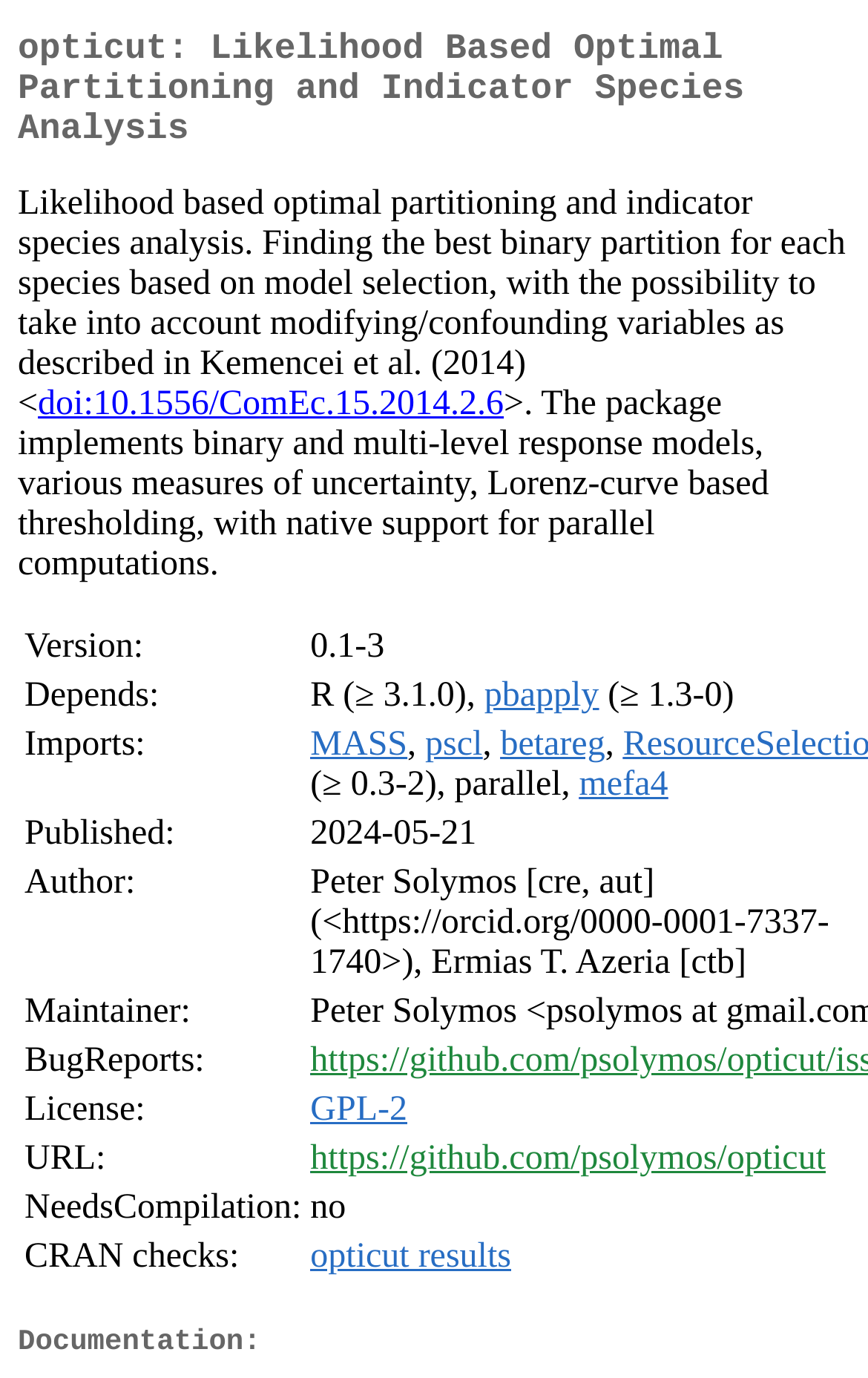Using the description "pbapply", predict the bounding box of the relevant HTML element.

[0.558, 0.496, 0.69, 0.524]